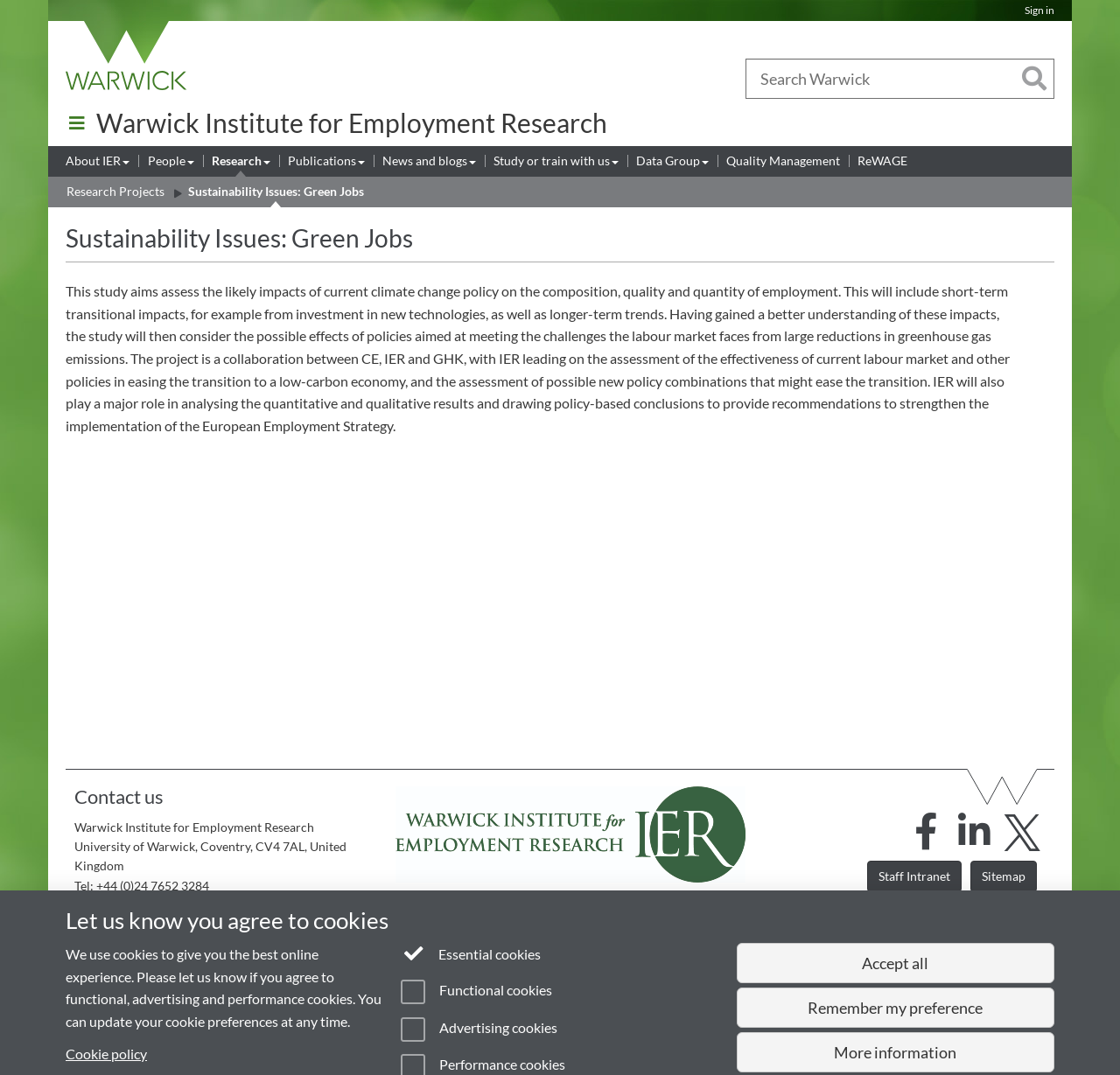Using the element description: "Capitalism", determine the bounding box coordinates for the specified UI element. The coordinates should be four float numbers between 0 and 1, [left, top, right, bottom].

None